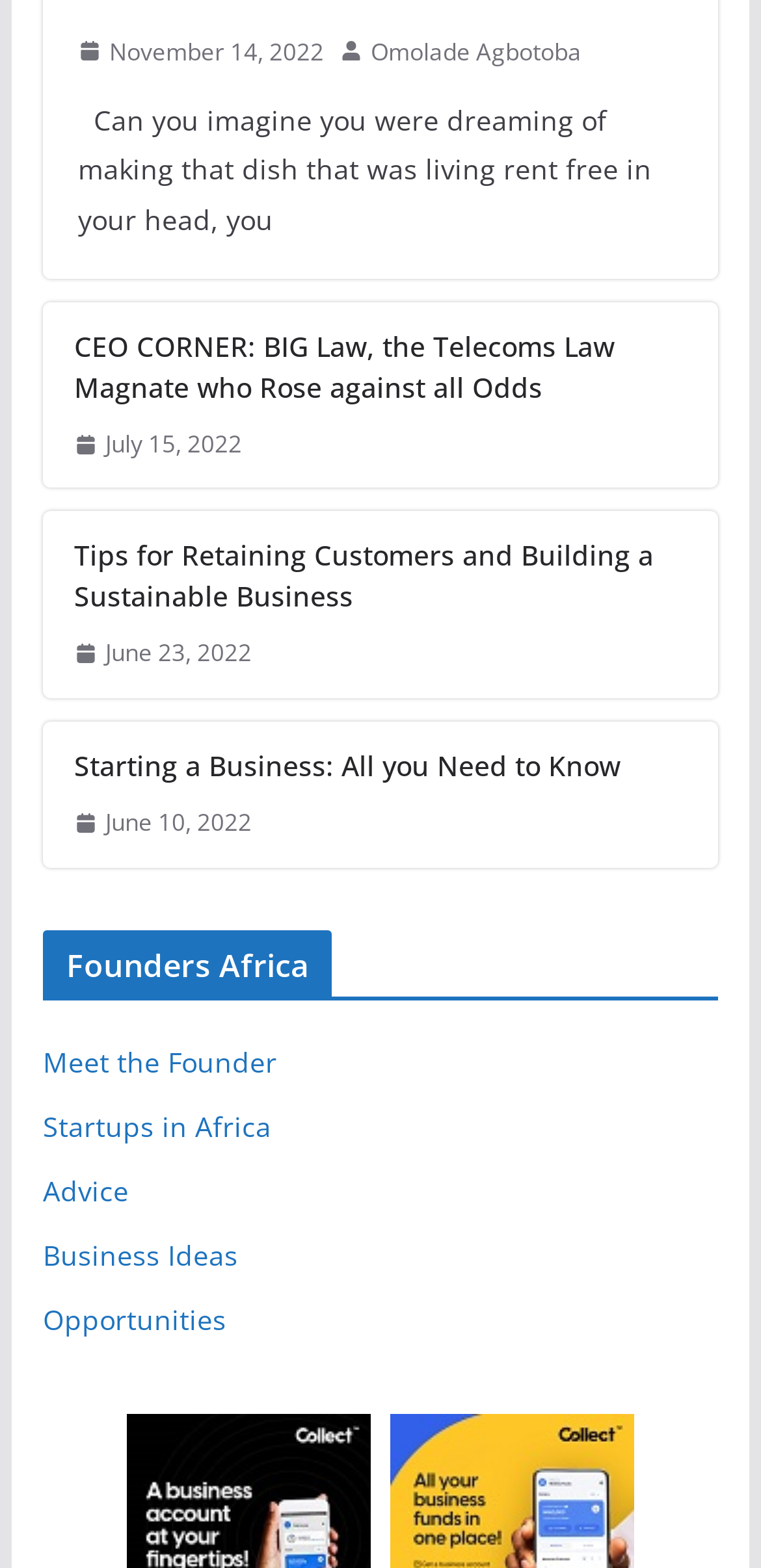Locate the UI element described as follows: "Advice". Return the bounding box coordinates as four float numbers between 0 and 1 in the order [left, top, right, bottom].

[0.056, 0.748, 0.169, 0.772]